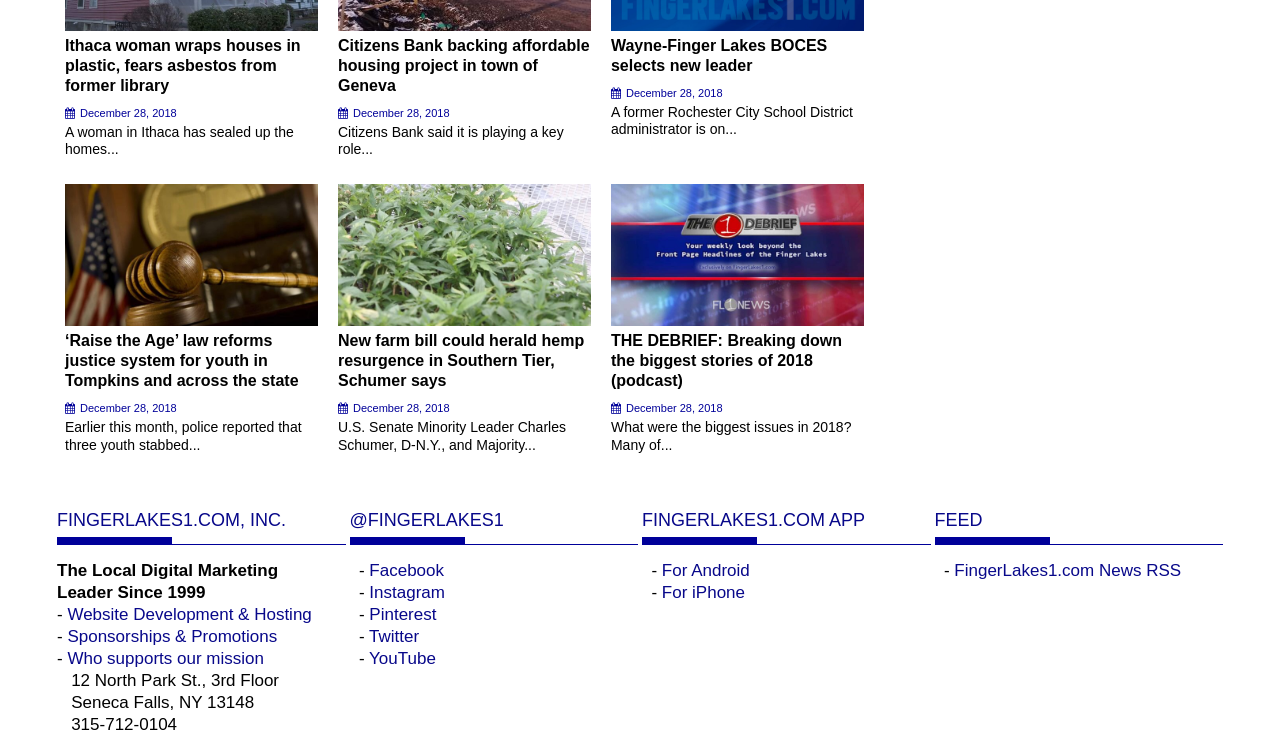Locate the bounding box coordinates of the area where you should click to accomplish the instruction: "Click the 'Rave' link".

None